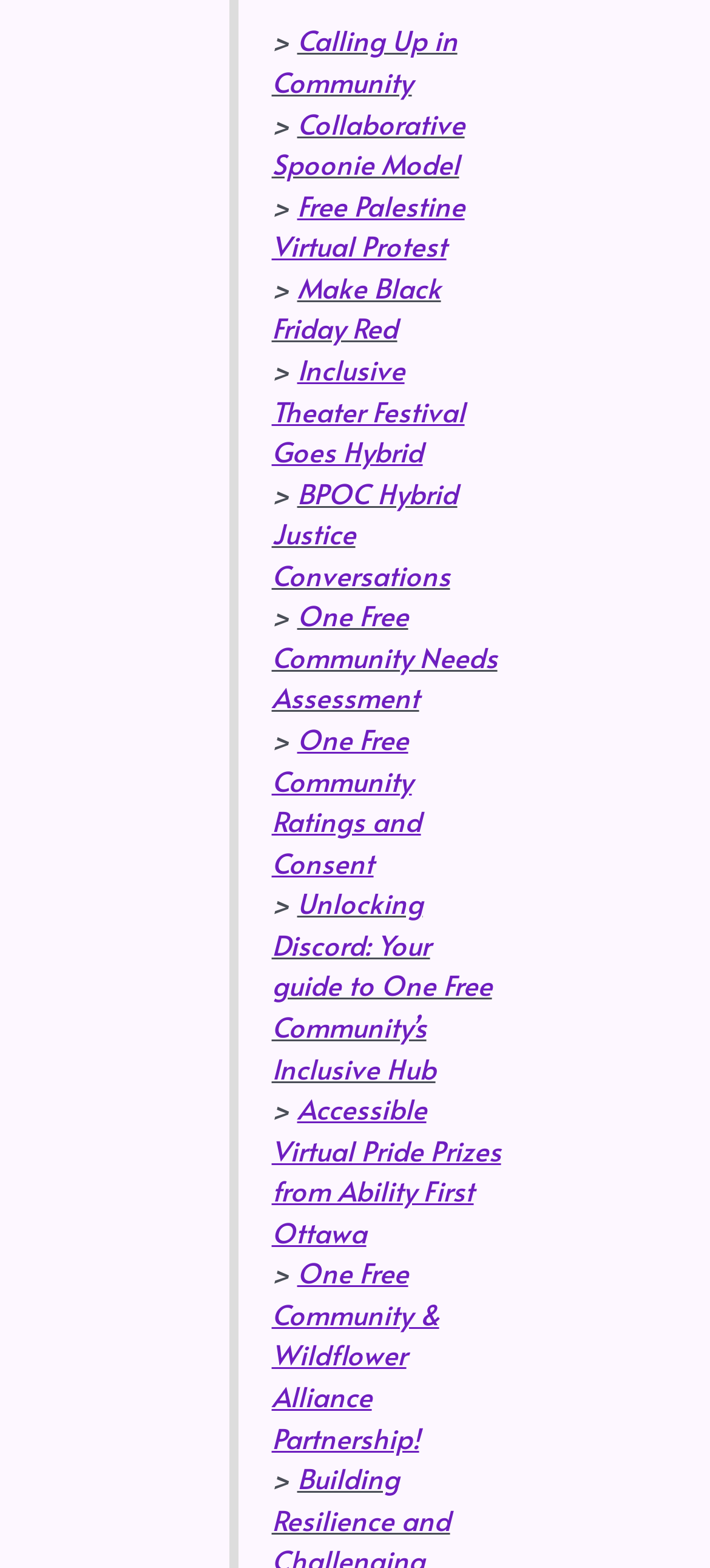Point out the bounding box coordinates of the section to click in order to follow this instruction: "Read about Inclusive Theater Festival Goes Hybrid".

[0.383, 0.223, 0.654, 0.3]